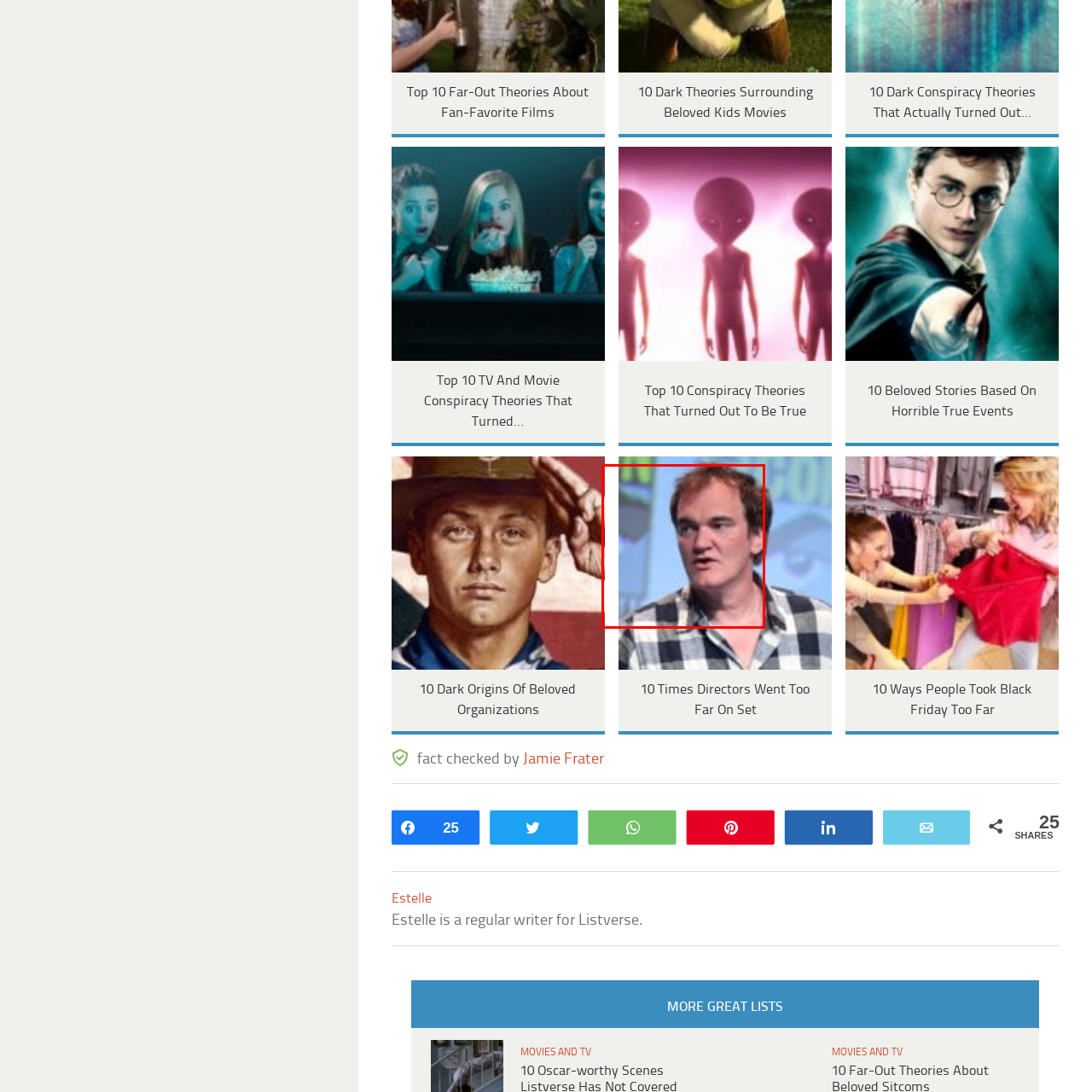Describe extensively the contents of the image within the red-bordered area.

The image appears to feature a prominent cultural figure, likely representing a discussion related to entertainment. The context suggests a focus on fan theories, specifically referencing intriguing narratives surrounding beloved films and TV shows. Positioned alongside engaging captions, it contributes to a conversation that includes comedic and dark theories, emphasizing the fascinating undercurrents of recognizable stories and characters. This visual representation enriches the content's exploration of how fans engage creatively with media, highlighting imaginative perspectives that can alter perceptions of familiar tales.